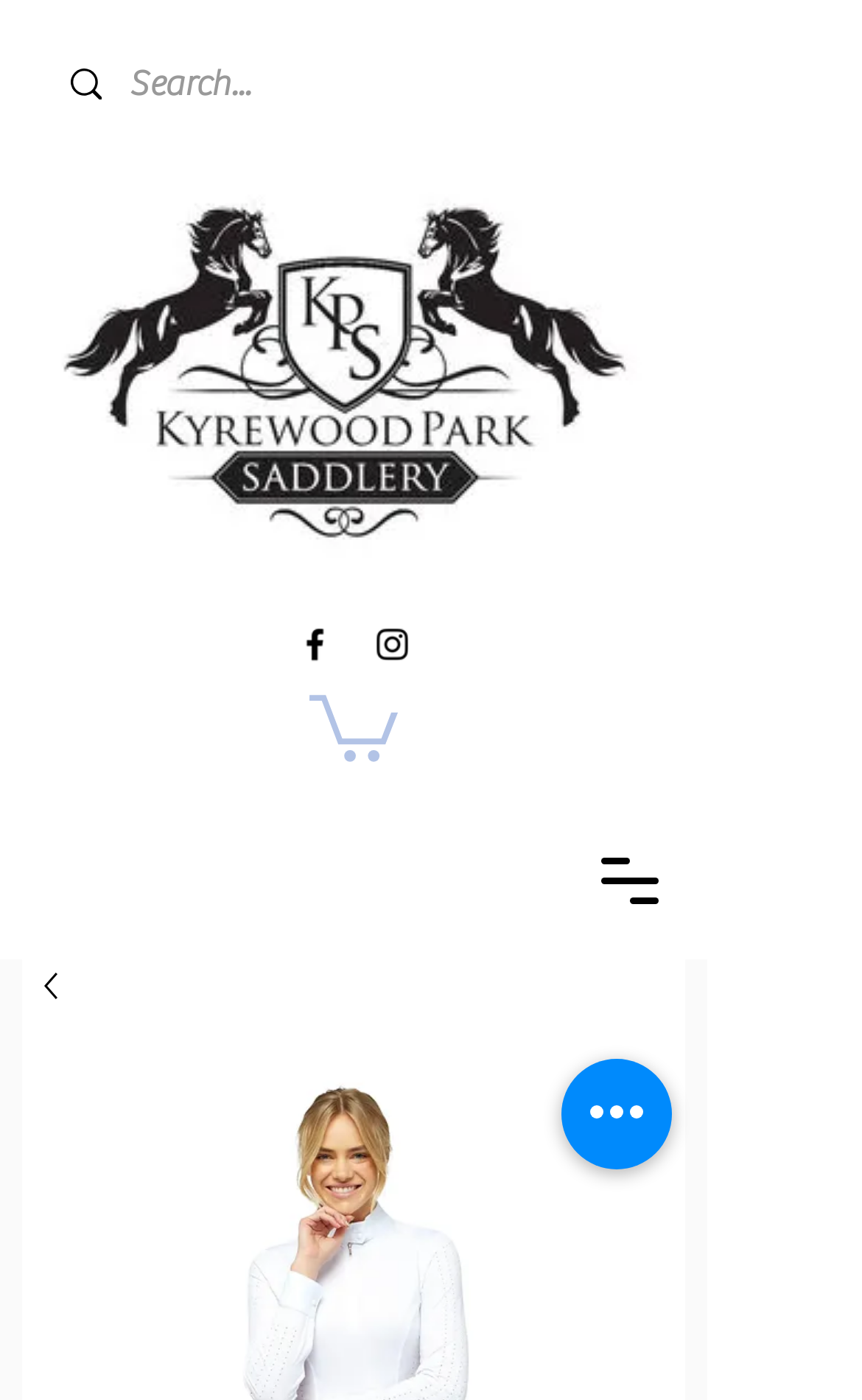Produce an elaborate caption capturing the essence of the webpage.

The webpage appears to be a product page for the "Emcee 'Indiana' show shirt" from KPS. At the top left, there is a button to open the navigation menu. Below it, there is a search bar with a magnifying glass icon and a placeholder text "Search...". 

On the top right, there is a social bar with links to Facebook and Instagram, each accompanied by their respective icons. 

In the middle of the page, there is a large image of the product, which is not described in the accessibility tree. 

At the bottom left, there is a link with an image, which seems to be a call-to-action or a promotional banner. Below it, there is another link with an image, which appears to be a secondary call-to-action or a related product. 

At the bottom right, there is a button for quick actions.